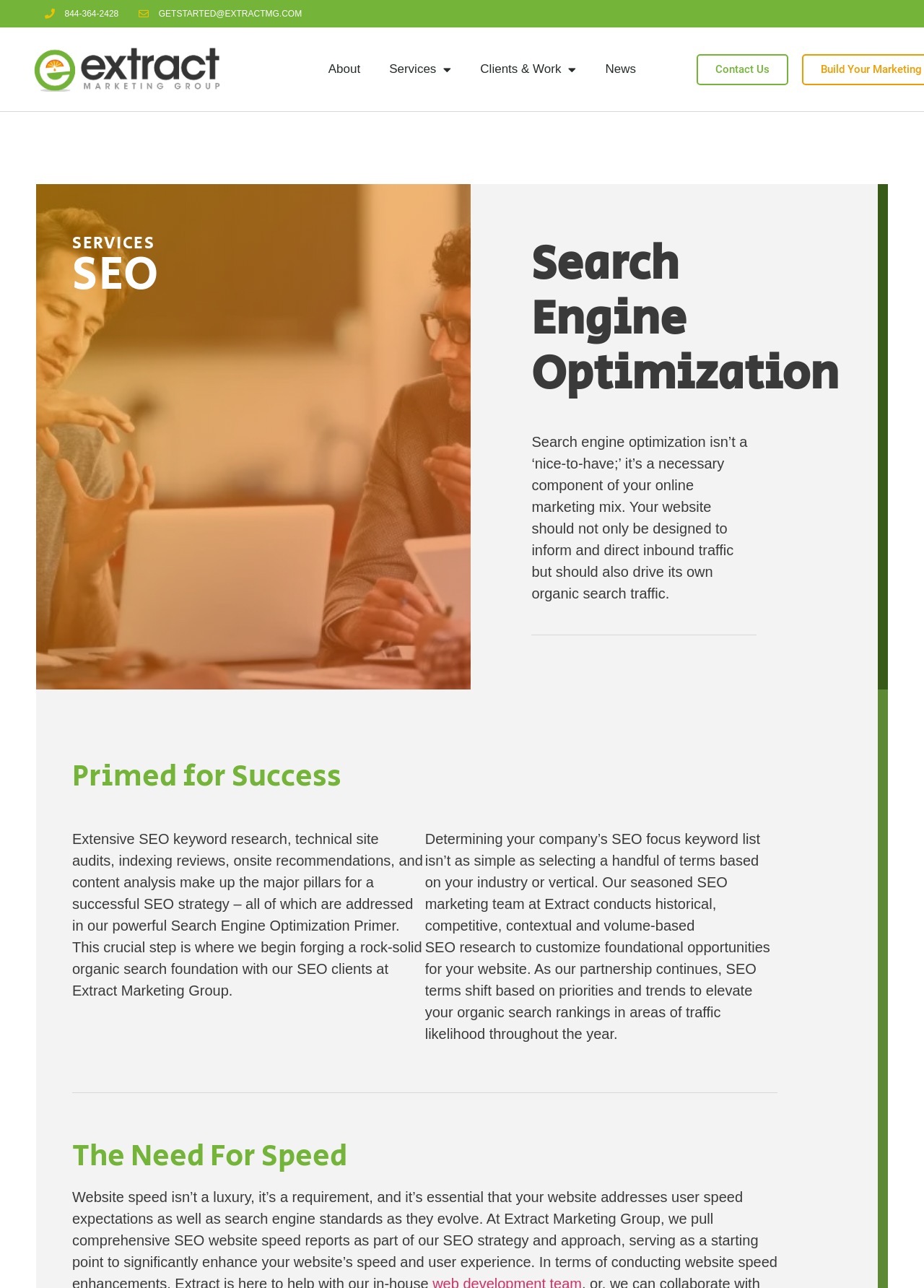Bounding box coordinates are to be given in the format (top-left x, top-left y, bottom-right x, bottom-right y). All values must be floating point numbers between 0 and 1. Provide the bounding box coordinate for the UI element described as: Contact Us

[0.754, 0.042, 0.853, 0.066]